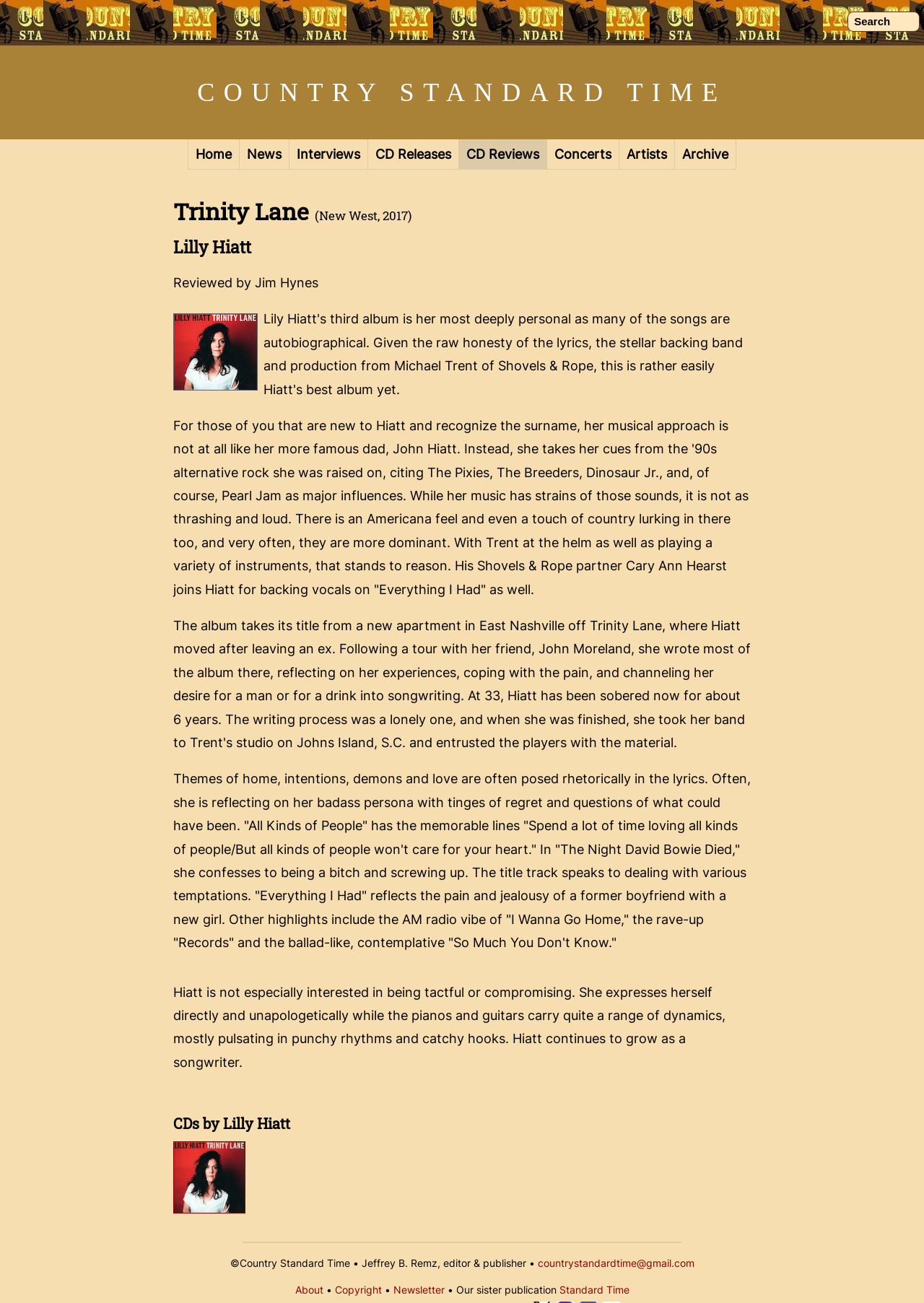Explain the webpage's layout and main content in detail.

The webpage is about Lilly Hiatt's album "Trinity Lane". At the top, there is a search box with the text "Search" next to it. Below the search box, there are several links to different sections of the website, including "Home", "News", "Interviews", "CD Releases", "CD Reviews", "Concerts", "Artists", and "Archive". 

To the right of these links, there is a heading that reads "Trinity Lane (New West, 2017)" followed by another heading that reads "Lilly Hiatt". Below these headings, there is a review of the album written by Jim Hynes. The review discusses Lilly Hiatt's musical style, which is influenced by 90s alternative rock and has an Americana and country feel. It also mentions the themes of home, intentions, demons, and love in her lyrics.

Further down the page, there are two more blocks of text that continue the review, discussing specific songs on the album and Lilly Hiatt's songwriting style. Below these blocks of text, there is a heading that reads "CDs by Lilly Hiatt" followed by a link to the album "Trinity Lane, 2017" with an accompanying image of the album cover.

At the bottom of the page, there is a horizontal separator followed by a copyright notice and several links to other sections of the website, including "About", "Copyright", "Newsletter", and "Standard Time", which is a sister publication.